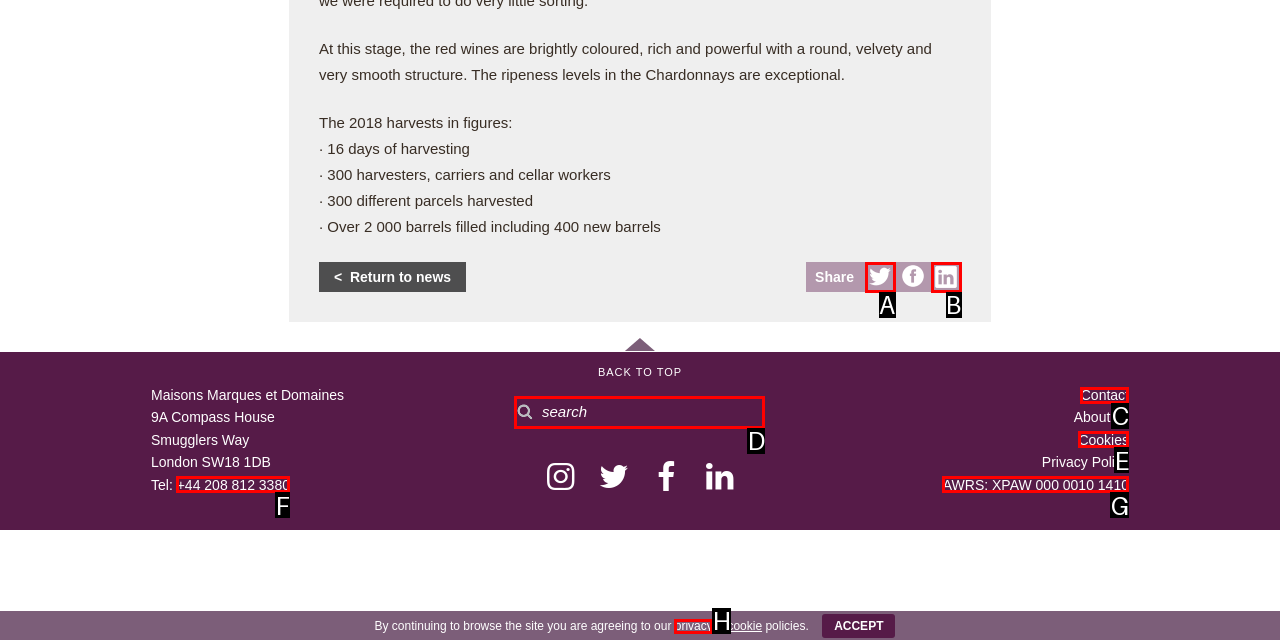Identify the HTML element that best fits the description: +44 208 812 3380. Respond with the letter of the corresponding element.

F